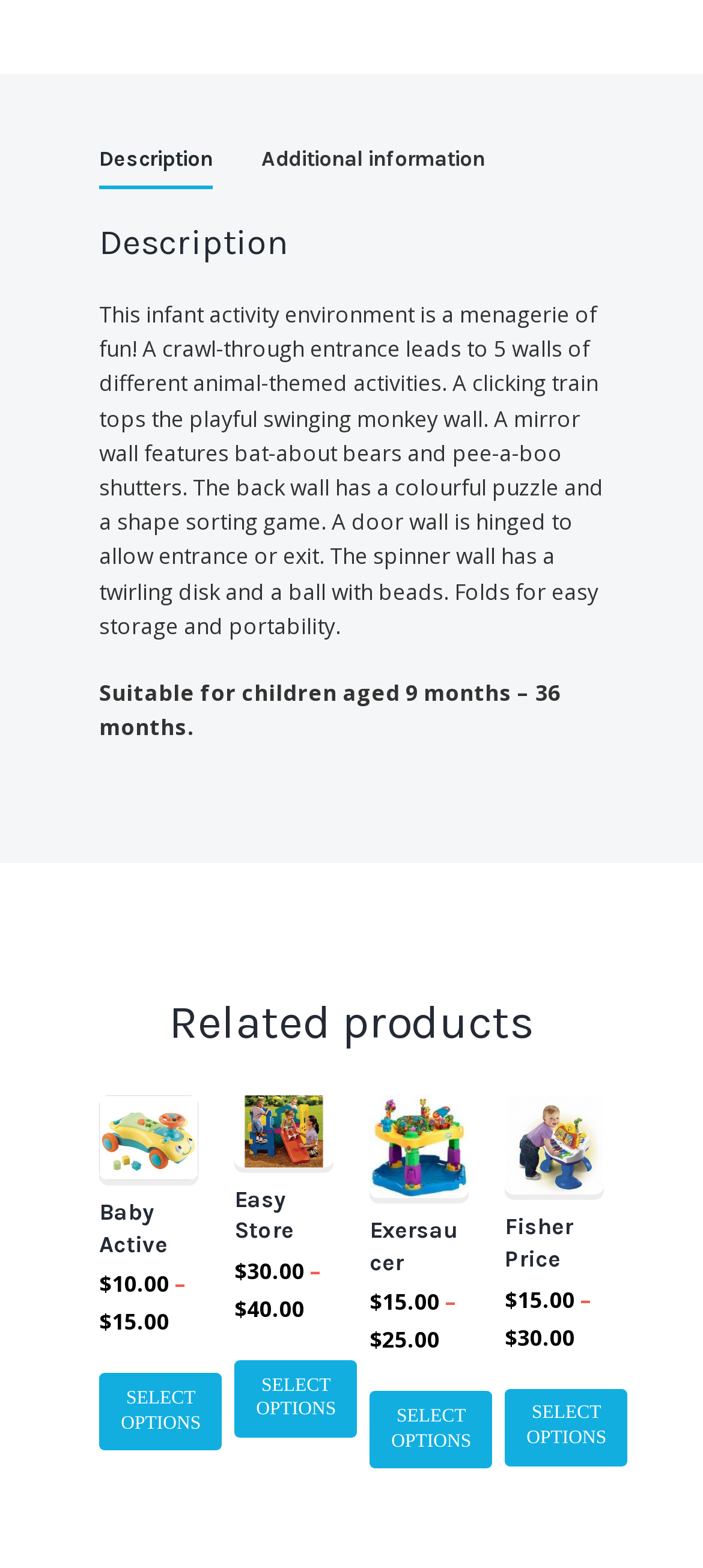How many related products are listed?
Using the information from the image, give a concise answer in one word or a short phrase.

4